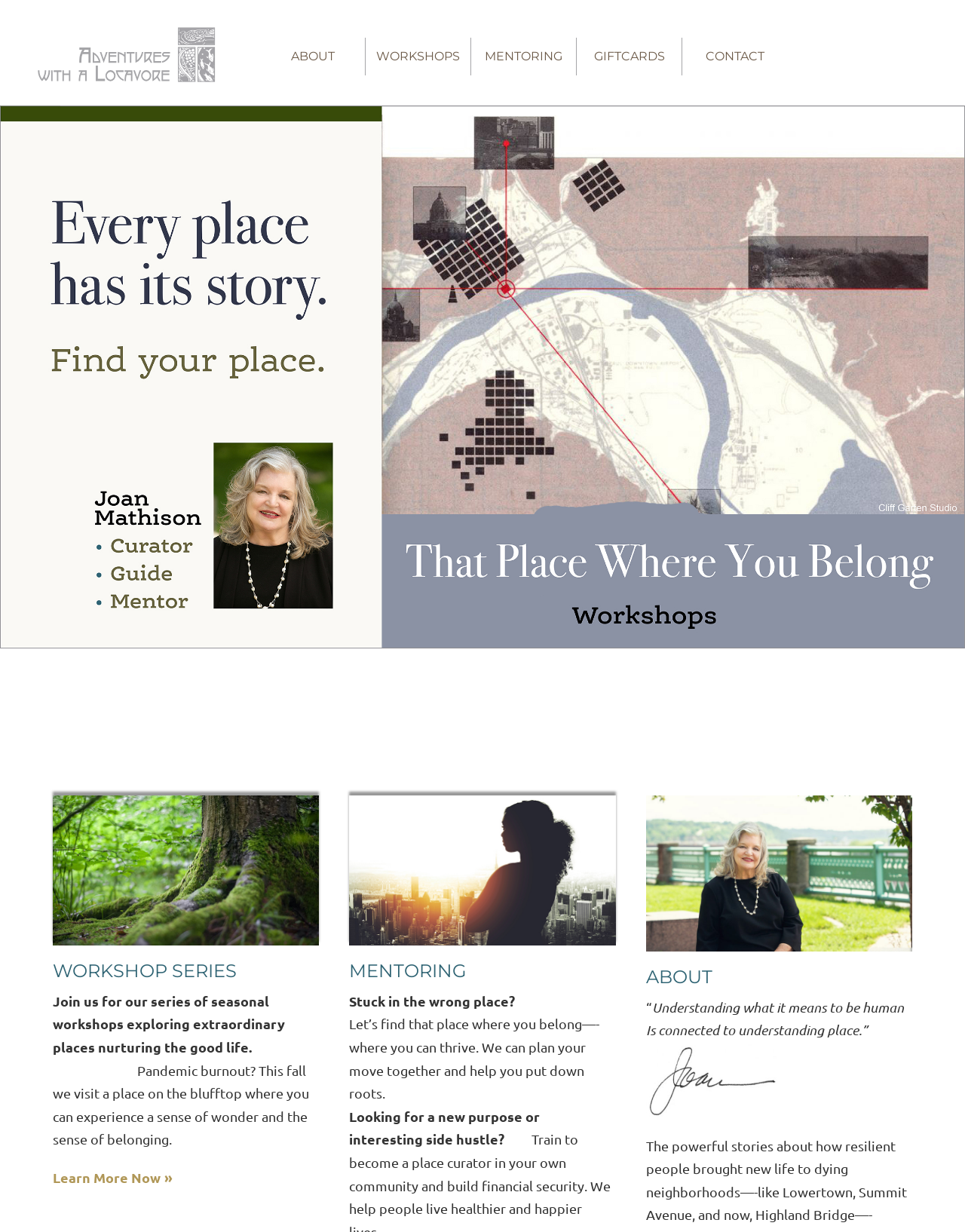Answer the following query with a single word or phrase:
Who is the person offering mentoring services?

Joan Mathison